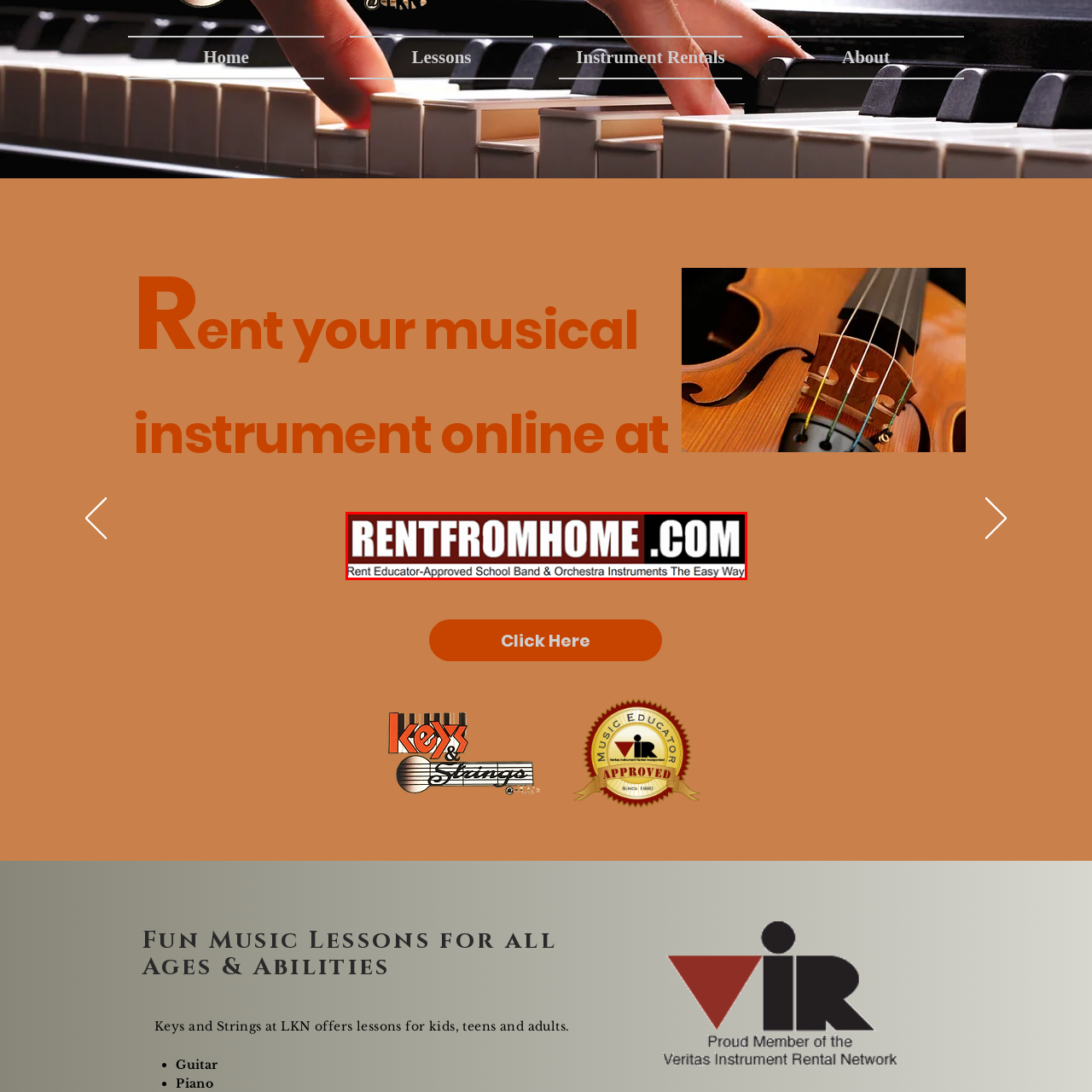Give a detailed account of the visual elements present in the image highlighted by the red border.

The image features the logo of "RentFromHome.com," prominently displayed at the center. The logo features the website name in a bold, contrasting color scheme of red and black. Below the website name, there is a tagline that reads, "Rent Educator-Approved School Band & Orchestra Instruments The Easy Way," indicating the service provided by the site. This suggests a focus on convenience in renting musical instruments that have been approved by educators, making it a valuable resource for students and parents looking to access quality instruments for school bands and orchestras.